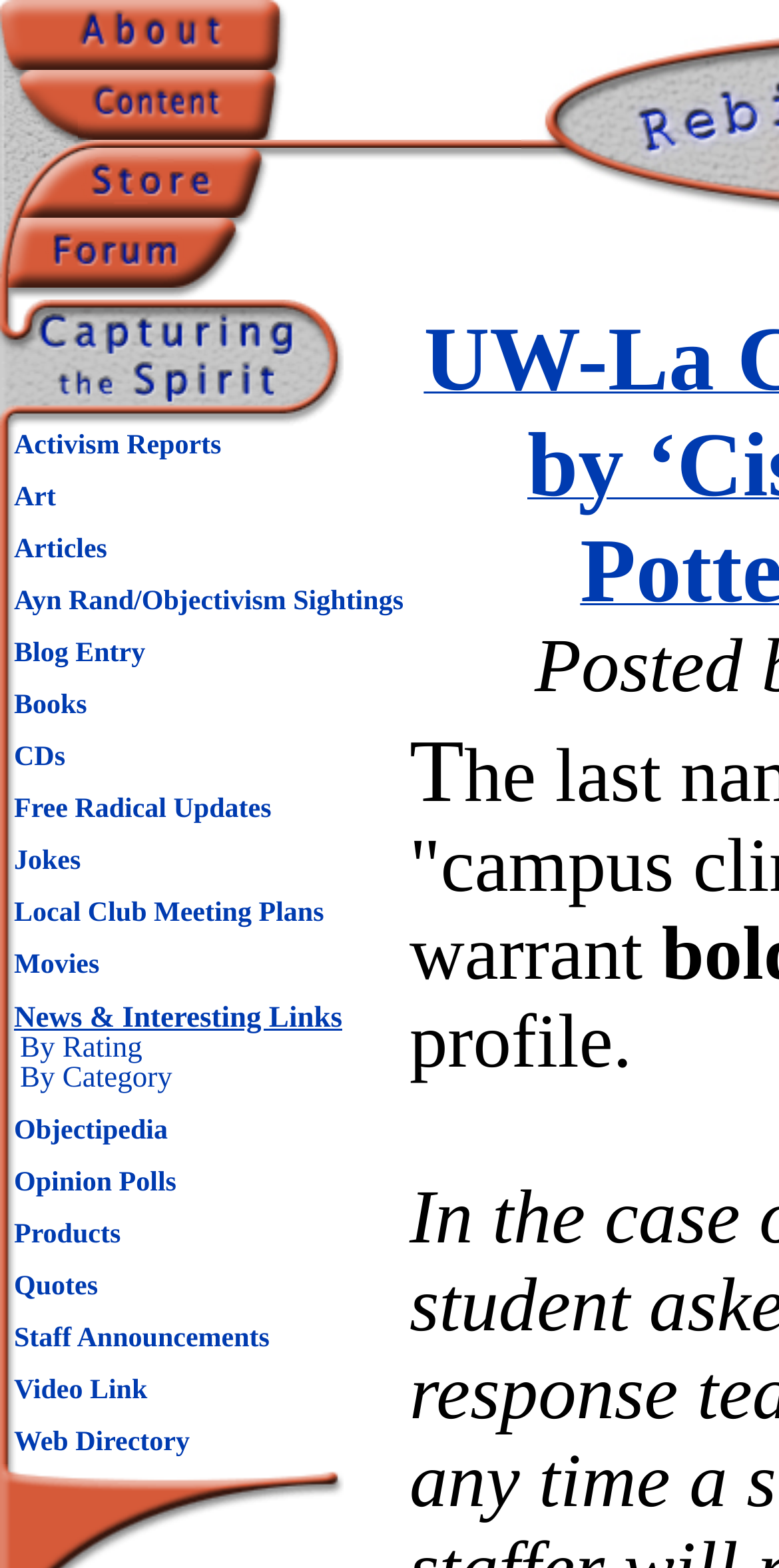Please identify the bounding box coordinates of the region to click in order to complete the given instruction: "Go to the Forum". The coordinates should be four float numbers between 0 and 1, i.e., [left, top, right, bottom].

[0.0, 0.139, 0.369, 0.183]